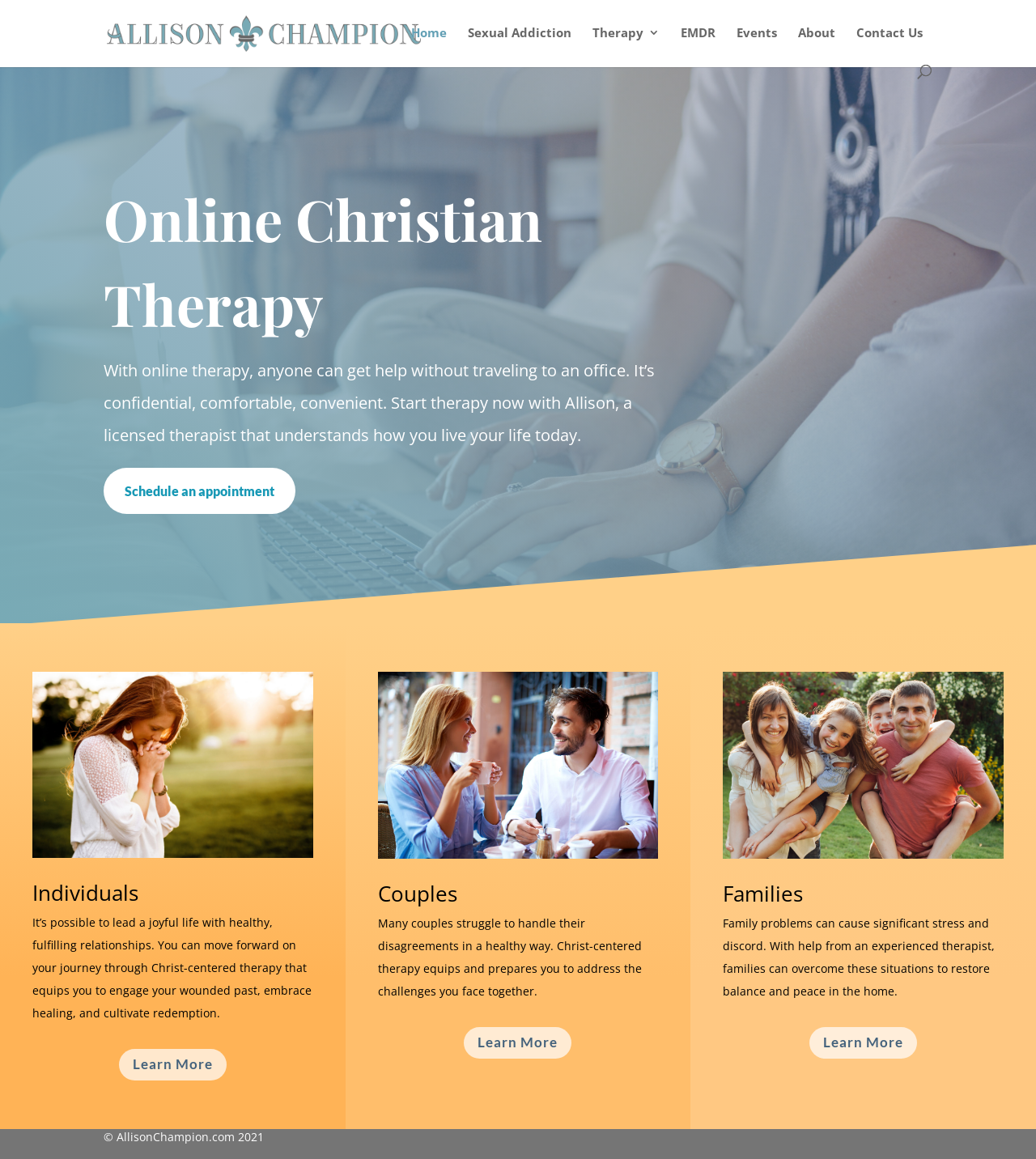Please determine the bounding box coordinates of the element's region to click for the following instruction: "Click the Home link".

[0.397, 0.023, 0.431, 0.056]